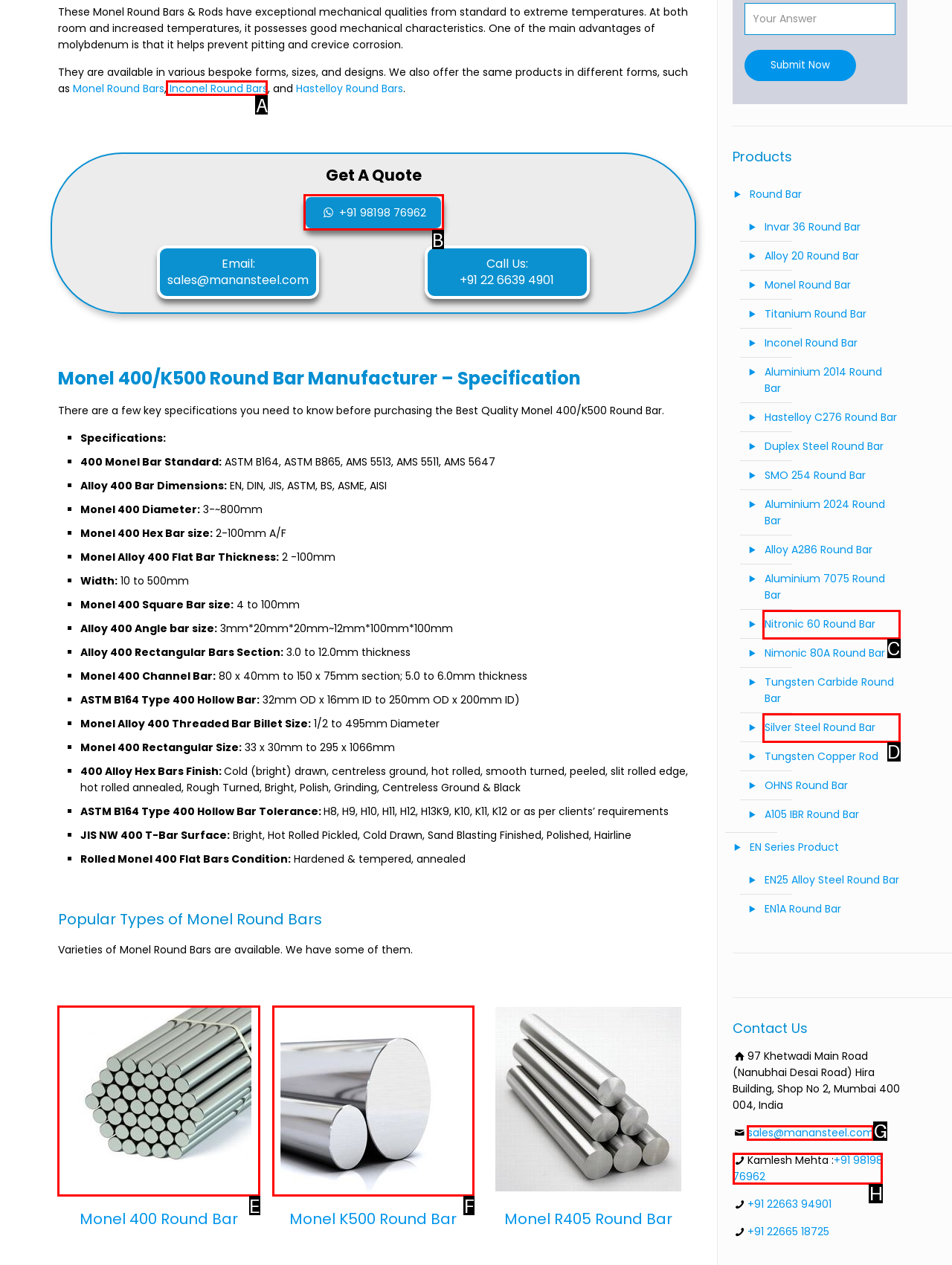Given the description: sales@manansteel.com, identify the matching option. Answer with the corresponding letter.

G